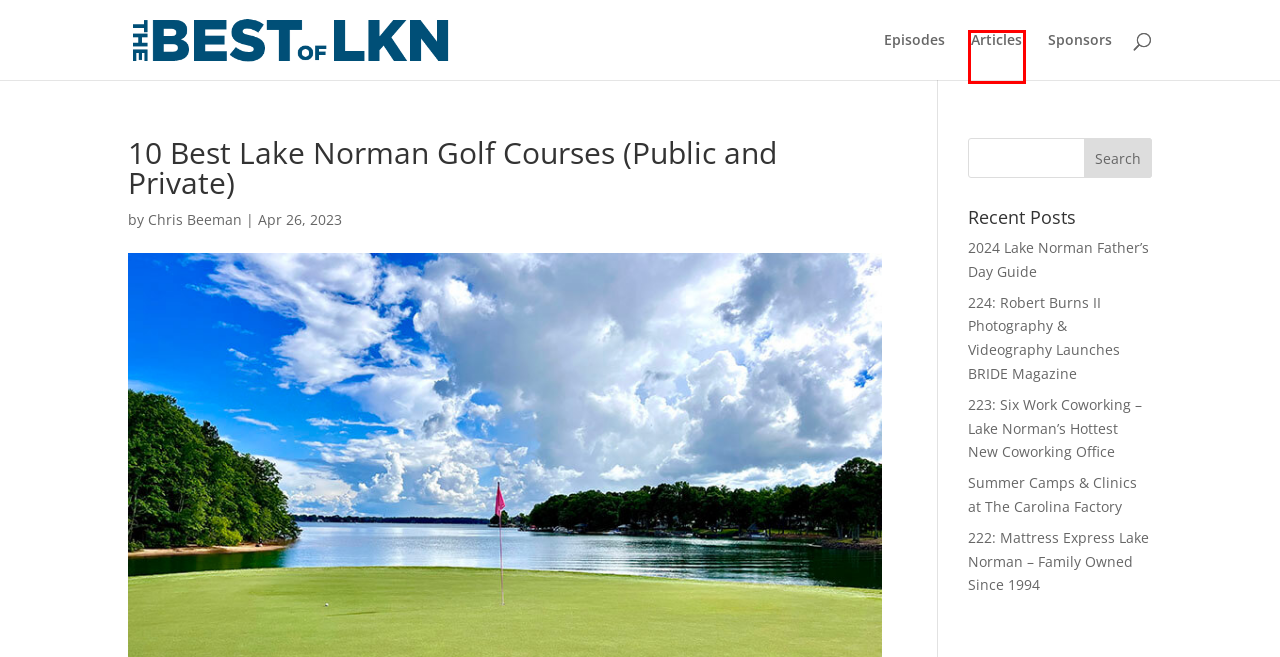Observe the screenshot of a webpage with a red bounding box highlighting an element. Choose the webpage description that accurately reflects the new page after the element within the bounding box is clicked. Here are the candidates:
A. Highland Creek Golf Club | The Place To Play | Charlotte, NC
B. Six Work Coworking - The Best Coworking Offices in Lake Norman
C. Chris Beeman, Author at The Best of LKN
D. 2024 Lake Norman Fathers Day Guide | 6 Places to Go
E. Skybrook Golf Club | Huntersville, NC | Semi-Private Club
F. Blog | The Best of LKN
G. Episodes | The Best of LKN
H. Summer Camps for Lake Norman Athletes at The Carolina Factory

F